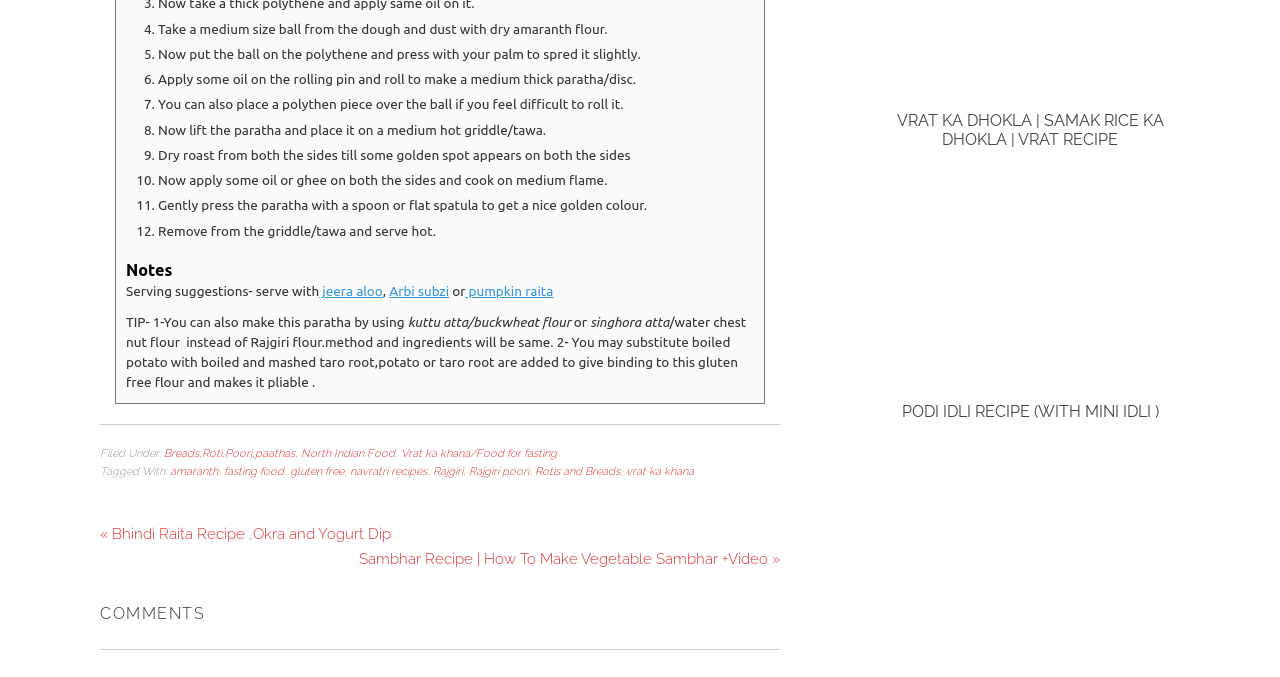Find and indicate the bounding box coordinates of the region you should select to follow the given instruction: "Click on the link 'pumpkin raita'".

[0.364, 0.419, 0.432, 0.442]